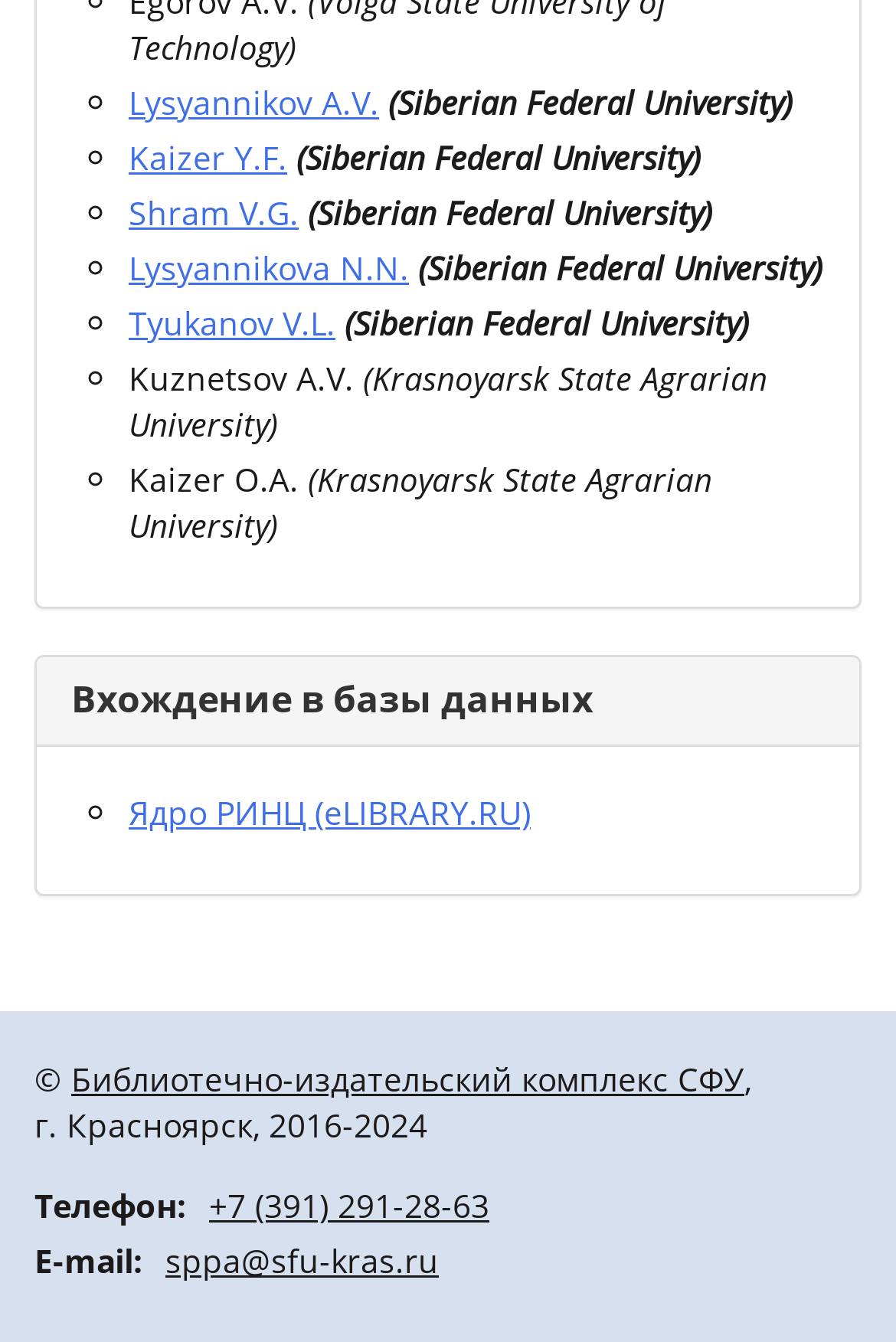What is the phone number of the library?
Carefully analyze the image and provide a detailed answer to the question.

The question can be answered by looking at the contact information section at the bottom of the page. The phone number is listed as +7 (391) 291-28-63.